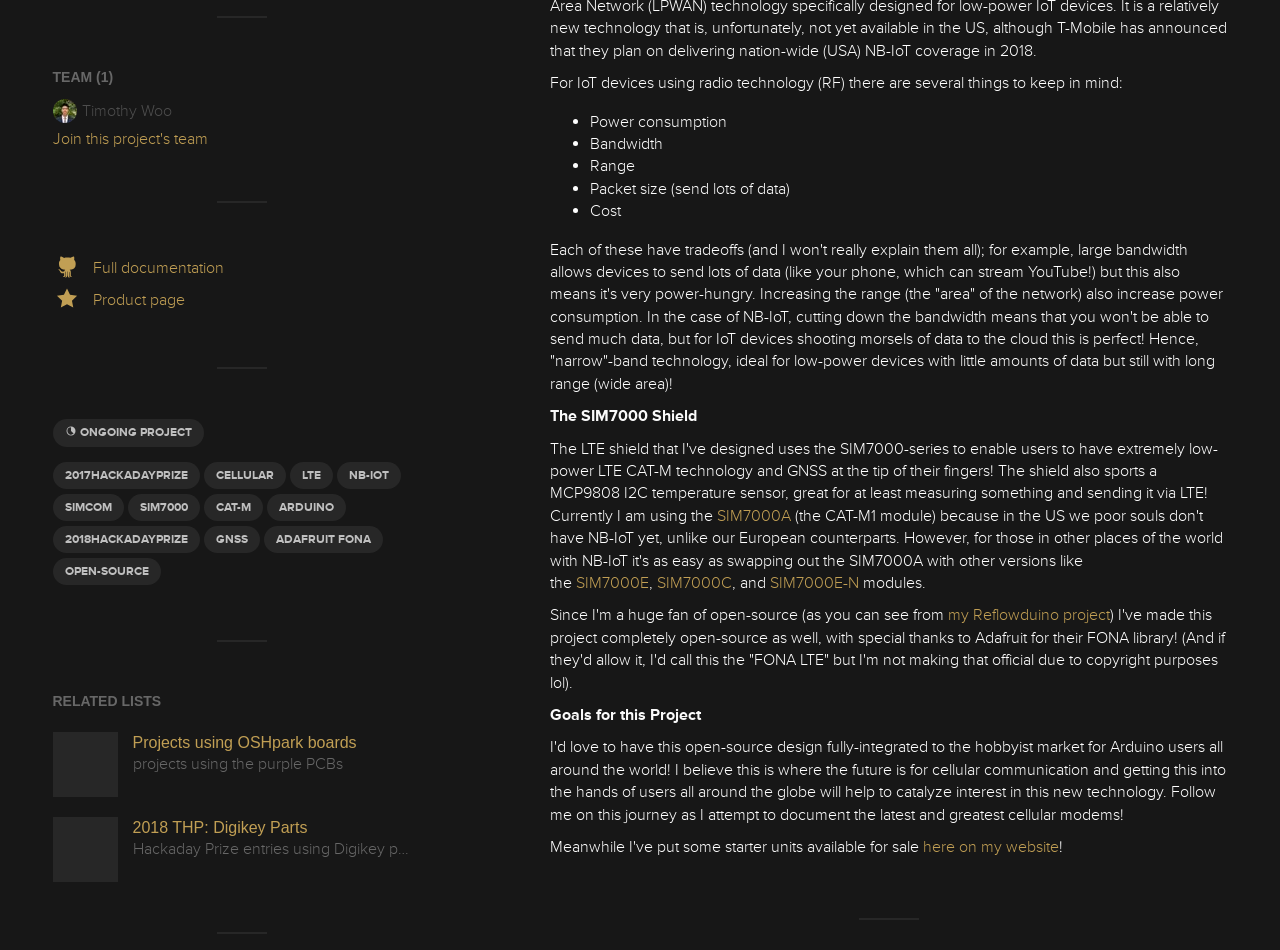Respond to the question below with a single word or phrase: What is the name of the shield mentioned in the project?

SIM7000 Shield